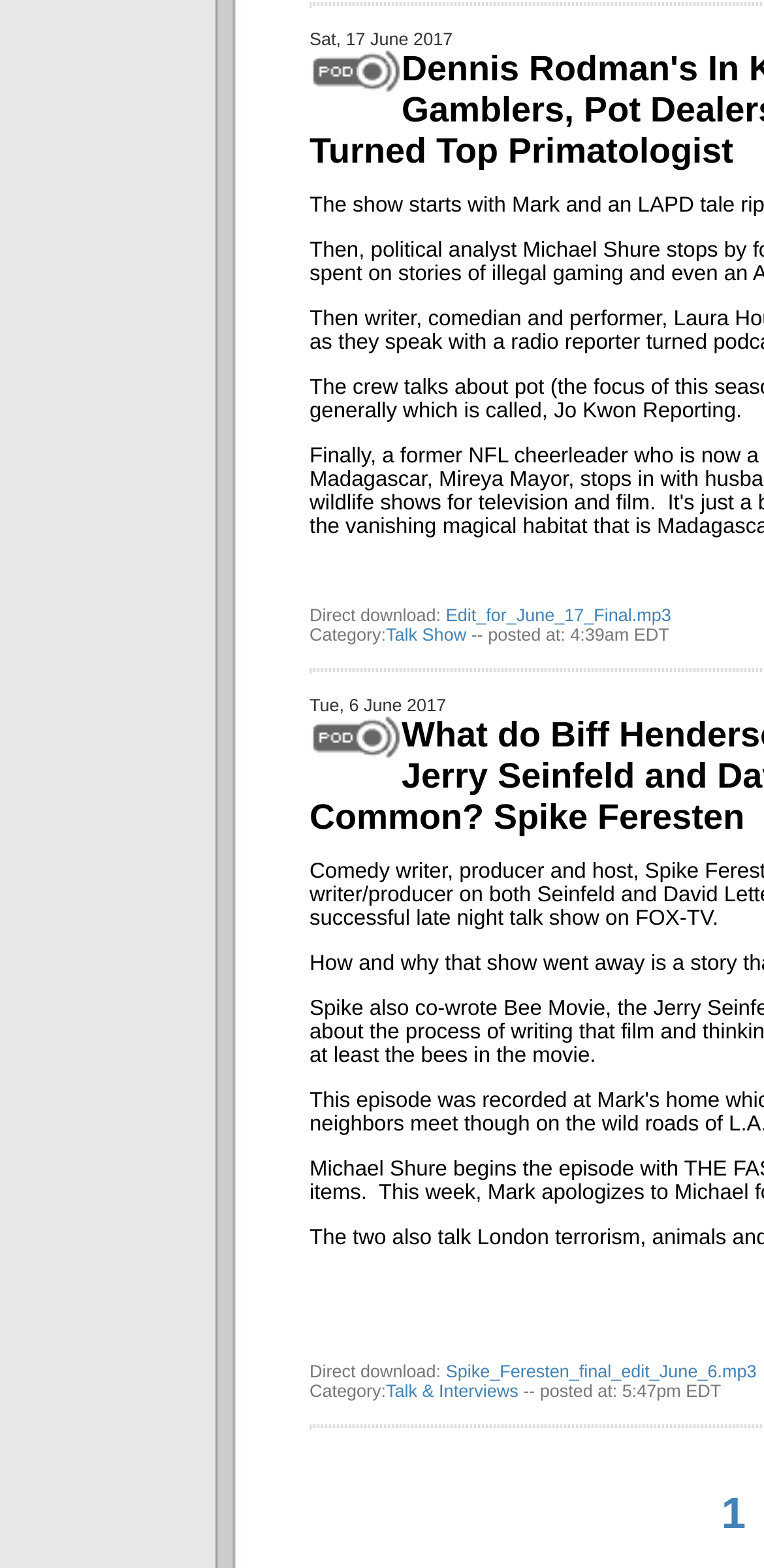What is the text above the first downloadable file?
Based on the screenshot, provide your answer in one word or phrase.

Direct download: